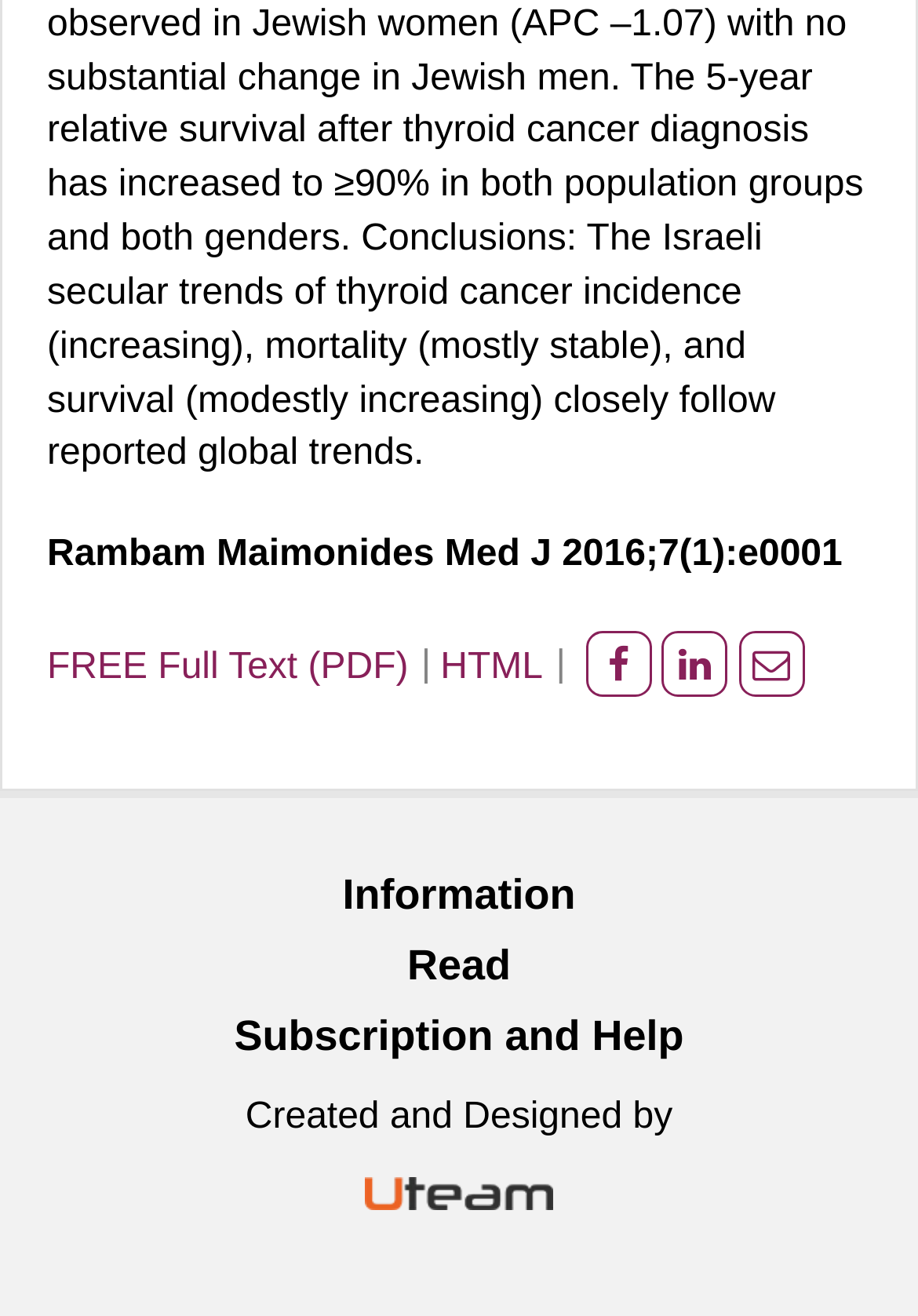Bounding box coordinates should be in the format (top-left x, top-left y, bottom-right x, bottom-right y) and all values should be floating point numbers between 0 and 1. Determine the bounding box coordinate for the UI element described as: Share on Email

[0.804, 0.48, 0.876, 0.53]